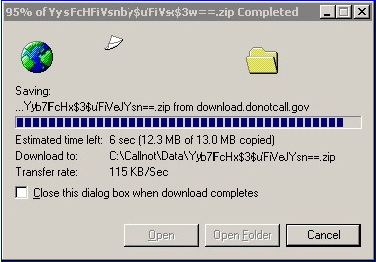What is the estimated time remaining for the download to complete?
Please respond to the question with a detailed and informative answer.

The download progress window provides an estimated time remaining of 6 seconds until the download is finalized, indicating that the download is almost complete.